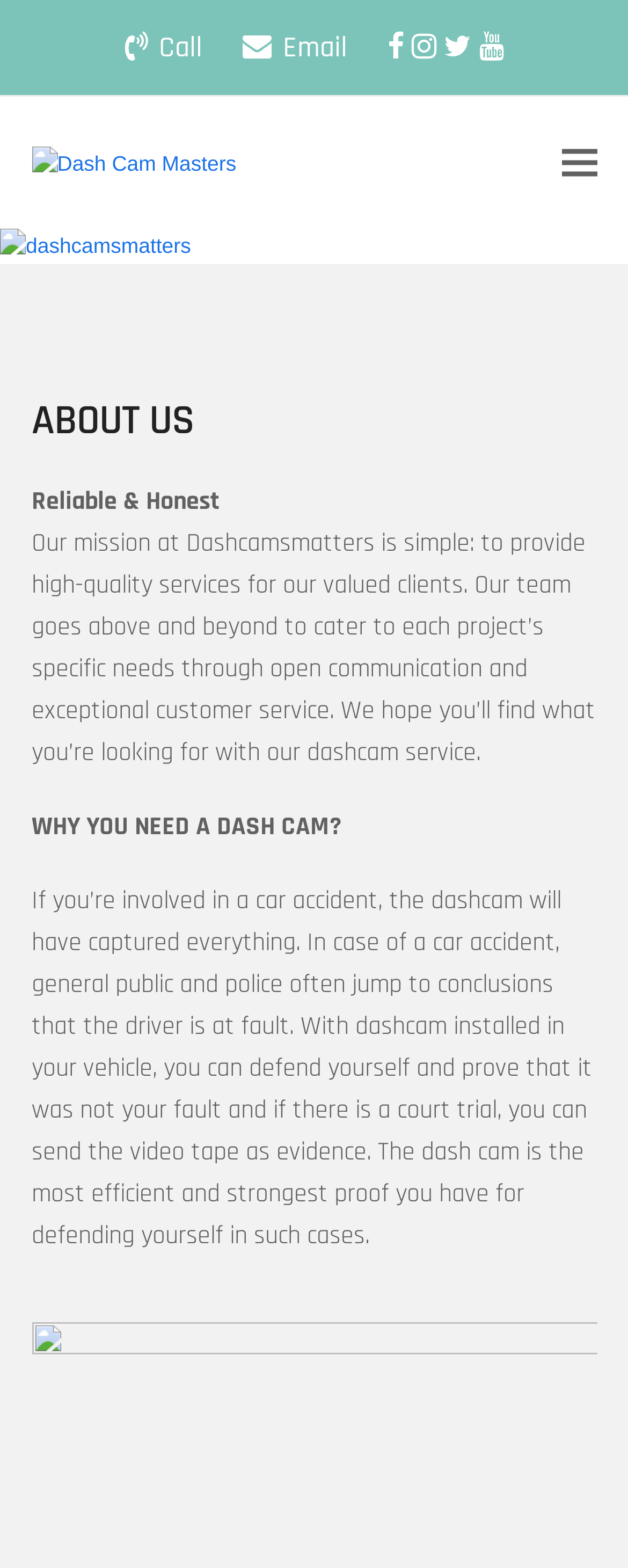Illustrate the webpage thoroughly, mentioning all important details.

The webpage is about Dash Cam Masters, a company that provides dashcam services. At the top, there are five links, including "Call" and "Email", aligned horizontally, followed by a logo image of Dash Cam Masters. Below the logo, there is a button to toggle the mobile menu. 

On the left side, there is a figure with a link to "dashcamsmatters" and an image associated with it. 

The main content of the webpage is divided into sections. The first section is headed by "ABOUT US" and contains two paragraphs of text. The first paragraph is a brief introduction to the company's mission, stating that they provide high-quality services to their clients. The second paragraph is a longer description of their mission, explaining how they cater to each project's specific needs through open communication and exceptional customer service.

The second section is headed by "WHY YOU NEED A DASH CAM?" and contains a paragraph of text explaining the importance of having a dashcam in case of a car accident. The text describes how a dashcam can provide evidence to defend oneself in court trials.